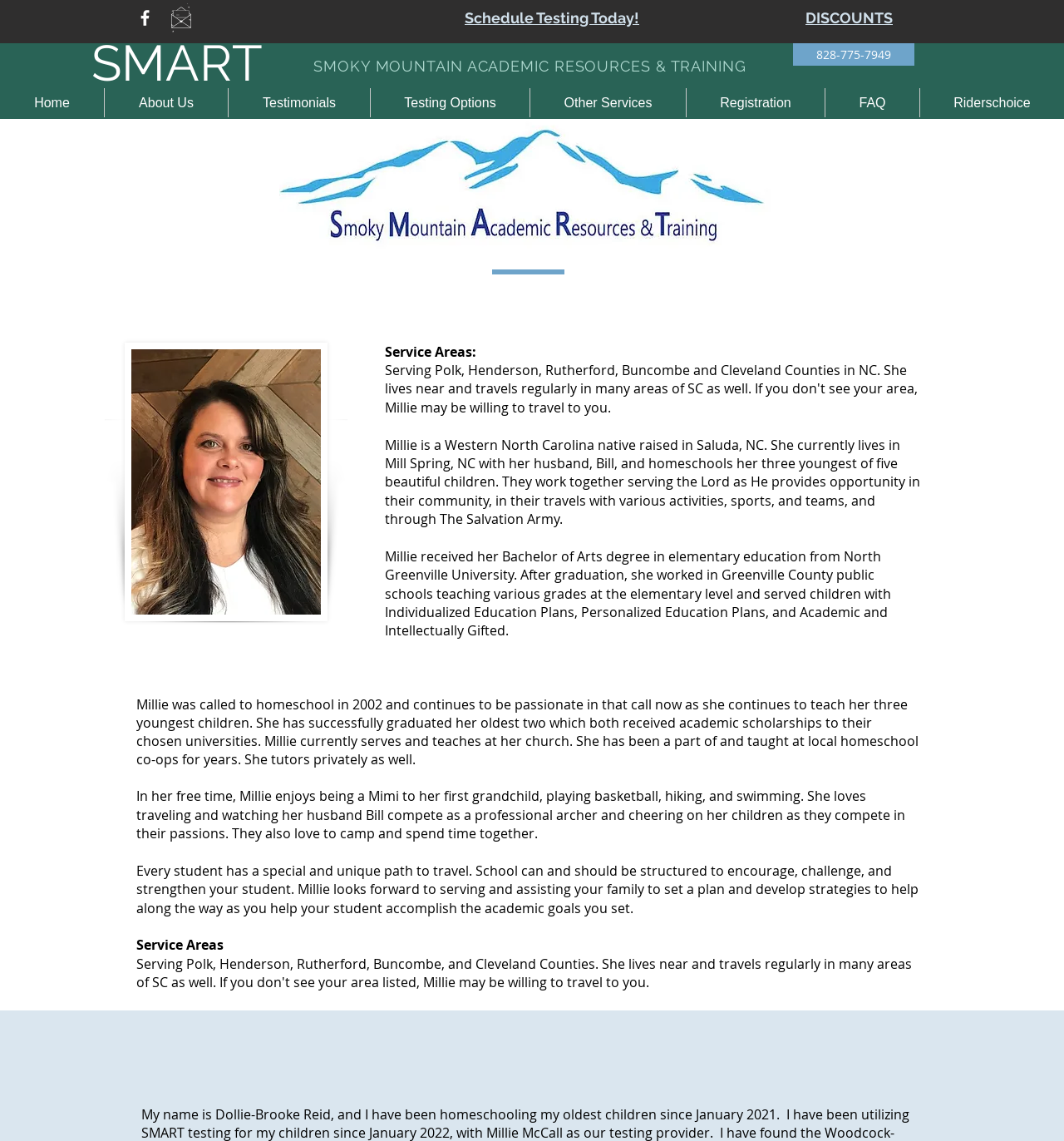Highlight the bounding box coordinates of the element you need to click to perform the following instruction: "Call the phone number 828-775-7949."

[0.745, 0.038, 0.859, 0.058]